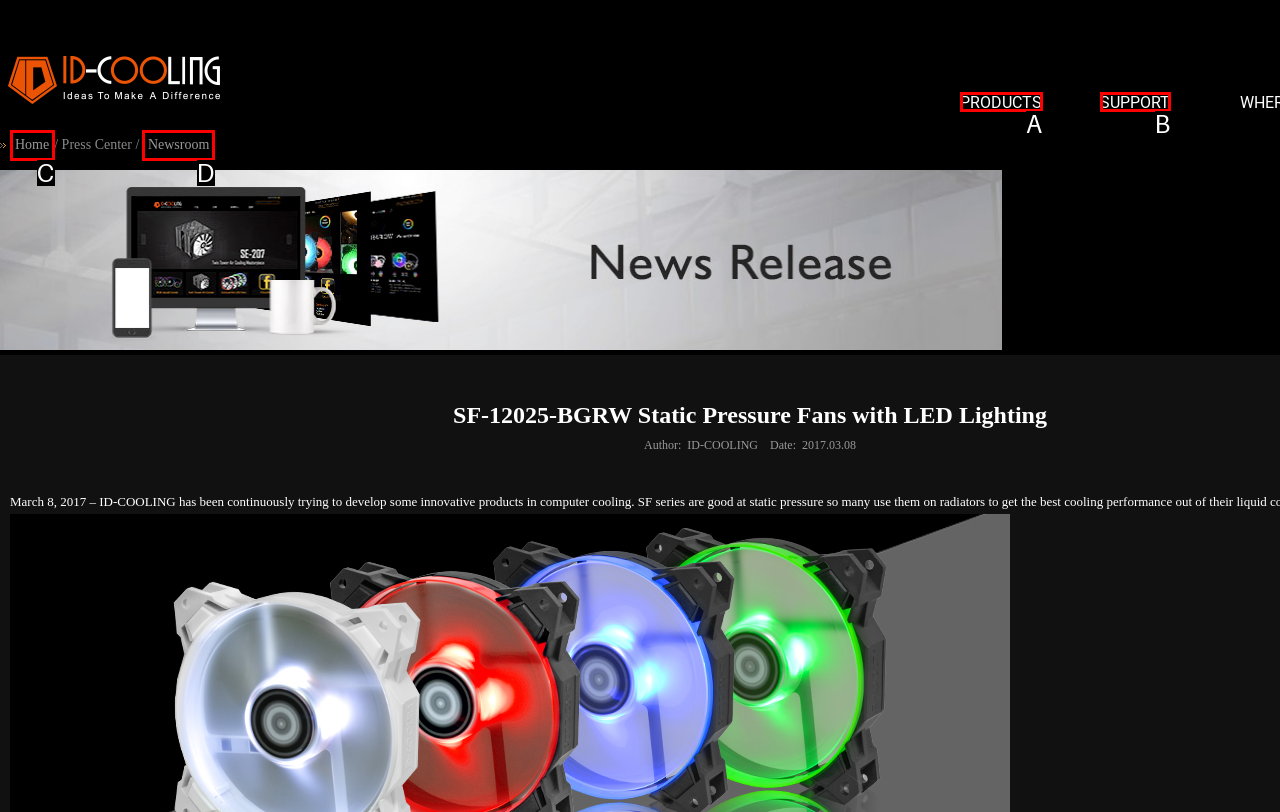Identify the UI element that corresponds to this description: Home
Respond with the letter of the correct option.

C